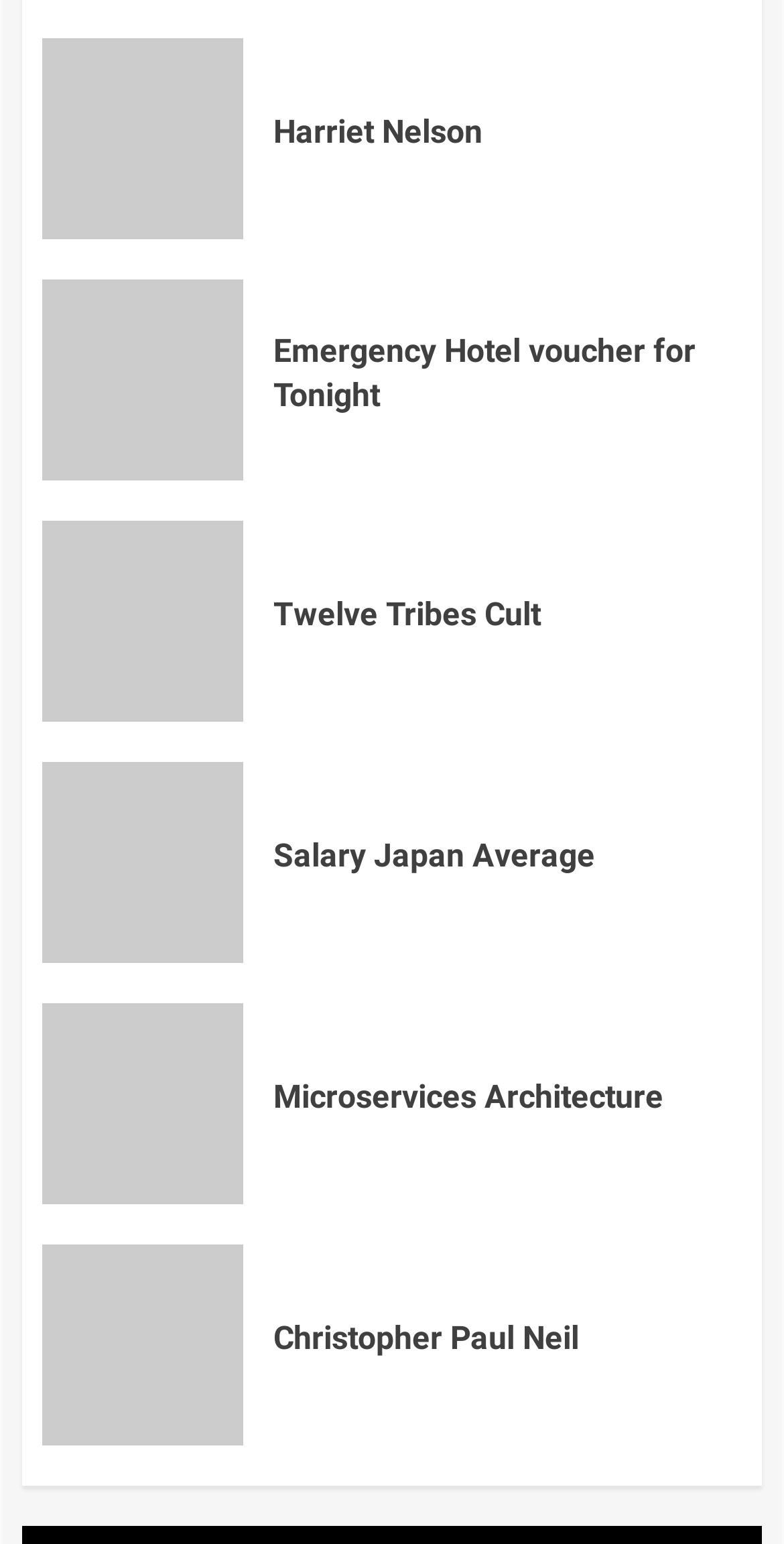Utilize the details in the image to thoroughly answer the following question: What is the vertical position of the 'Salary Japan Average' link?

I compared the y1 and y2 coordinates of the 'Salary Japan Average' link with the other links and found that it is located in the middle of the webpage.